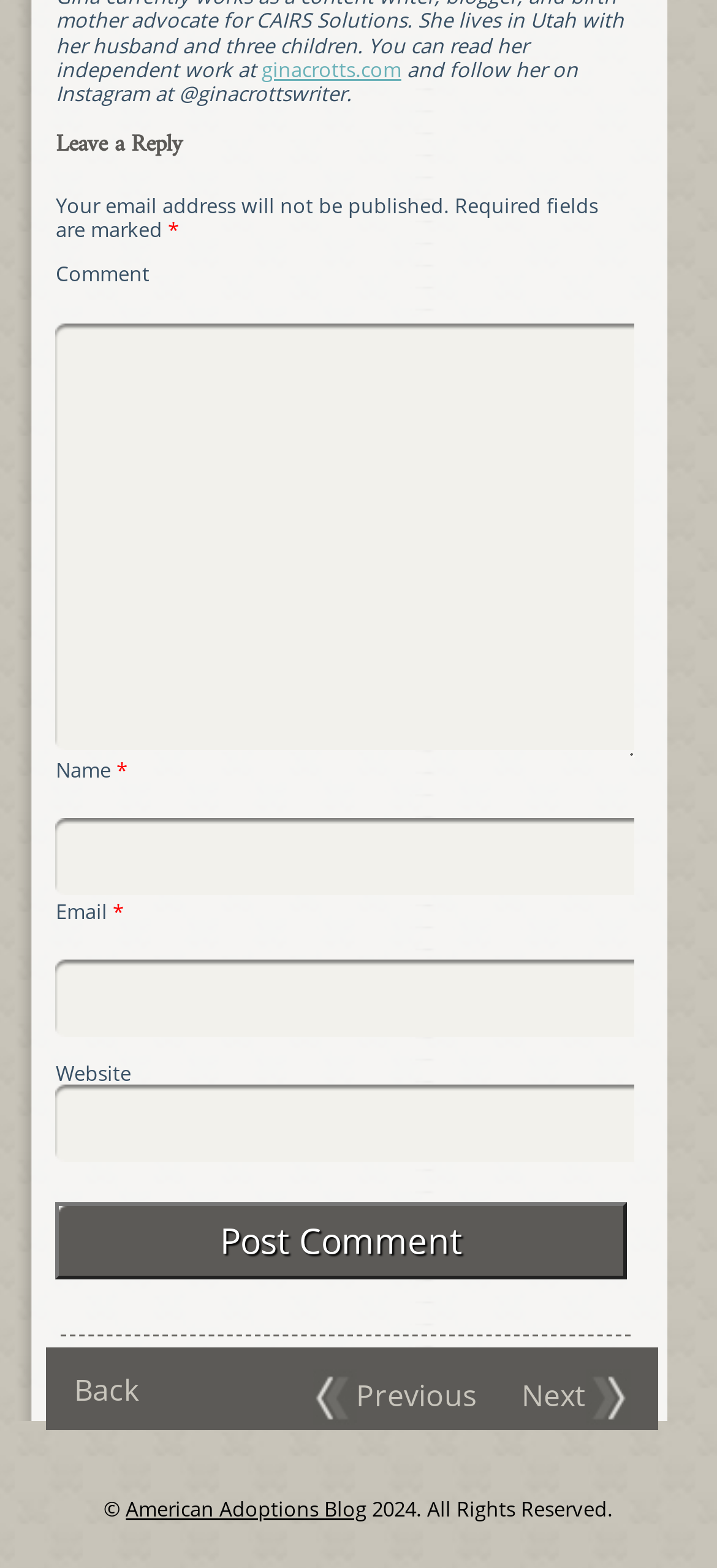How many images are there at the bottom of the page?
Please answer using one word or phrase, based on the screenshot.

2